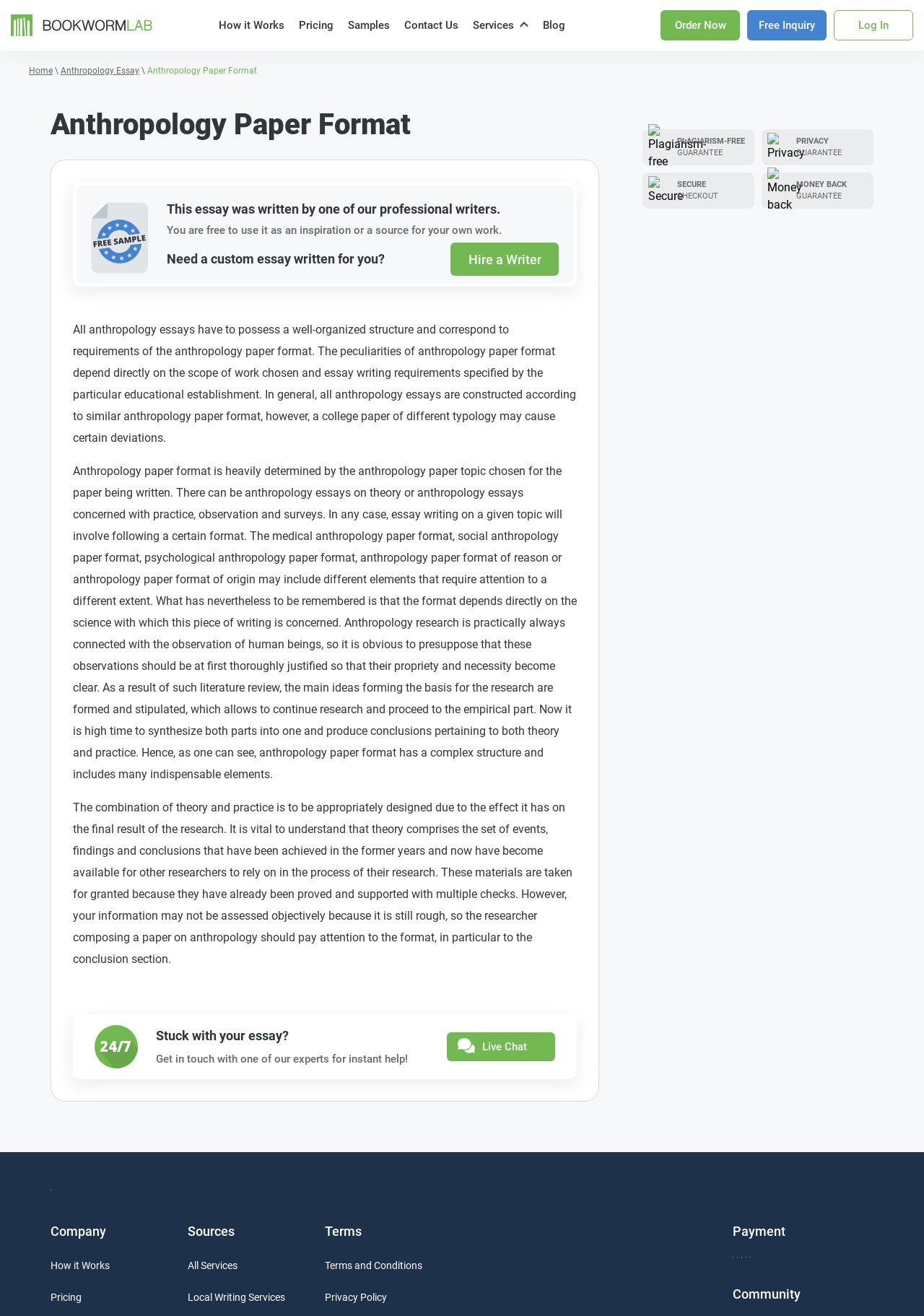Identify the bounding box coordinates of the specific part of the webpage to click to complete this instruction: "Click on the 'Order Now' button".

[0.715, 0.008, 0.801, 0.031]